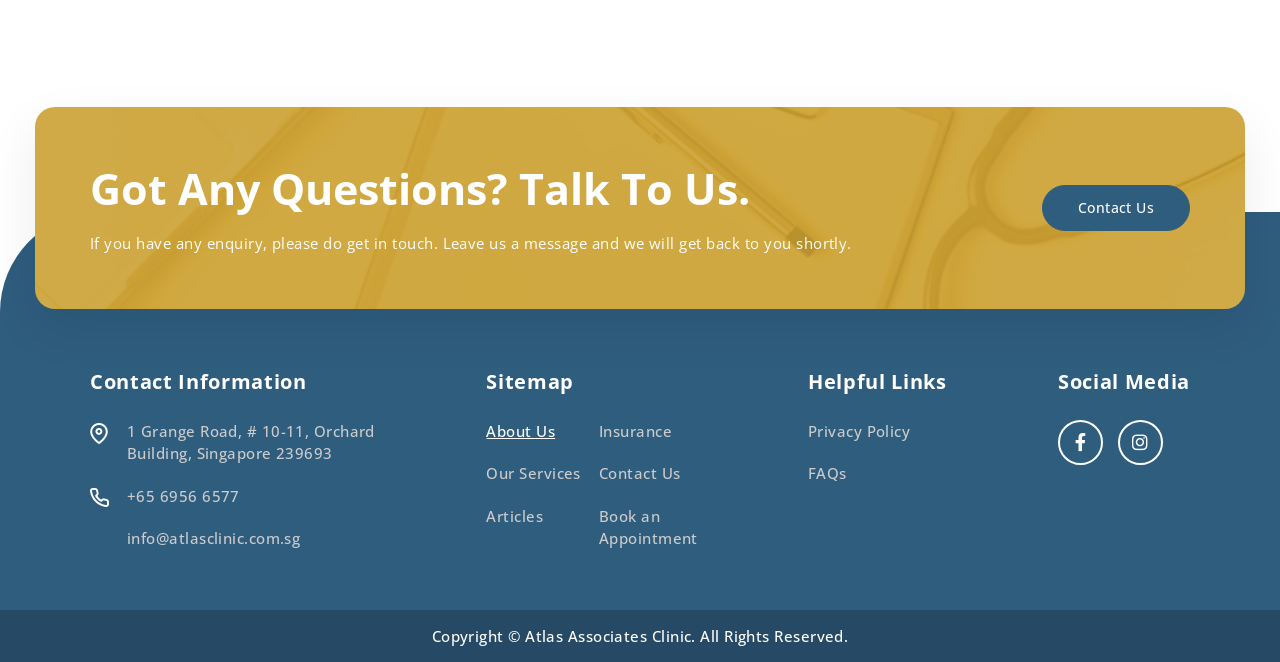Using the element description +65 6956 6577, predict the bounding box coordinates for the UI element. Provide the coordinates in (top-left x, top-left y, bottom-right x, bottom-right y) format with values ranging from 0 to 1.

[0.099, 0.734, 0.187, 0.764]